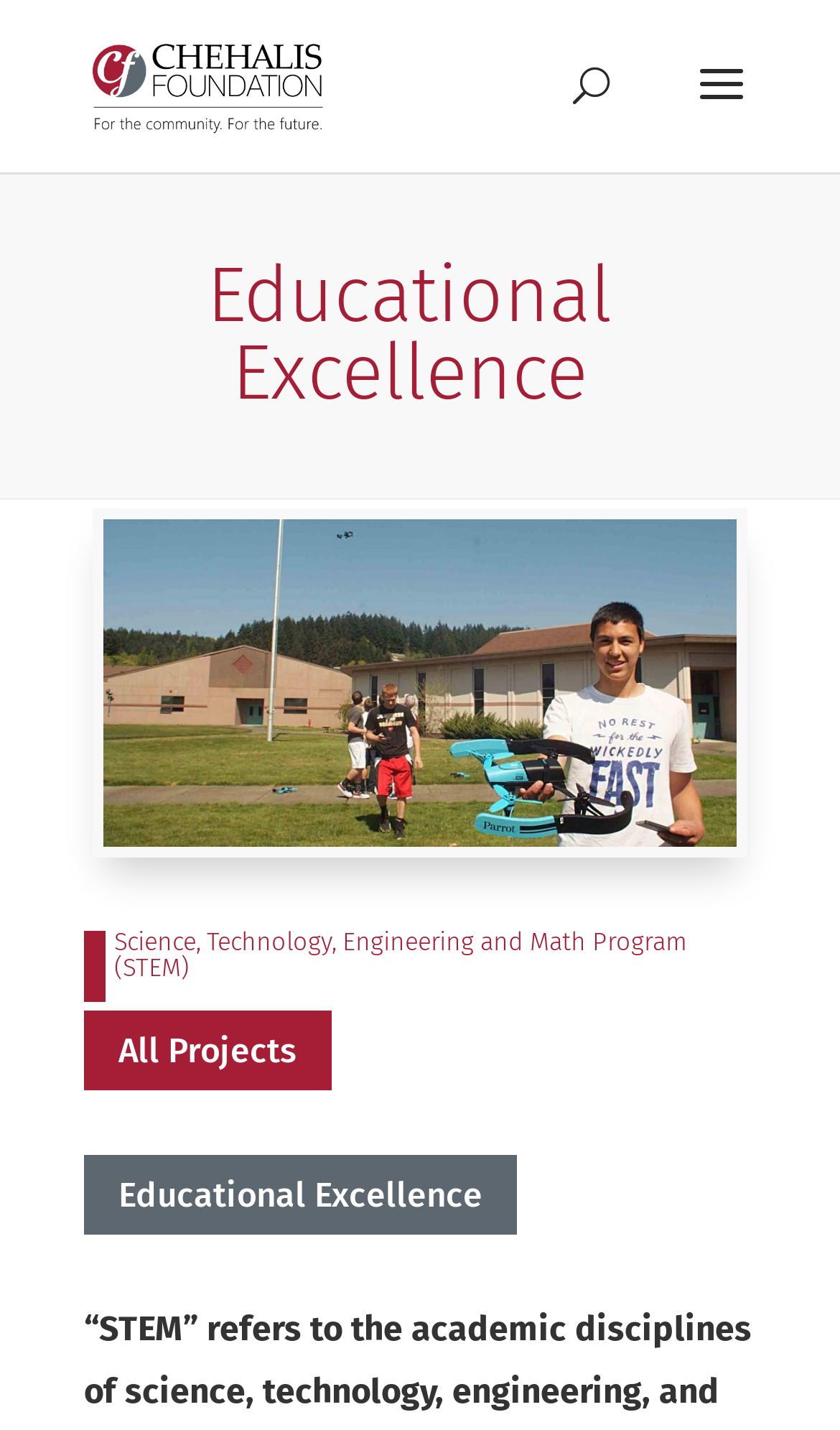Identify the bounding box for the given UI element using the description provided. Coordinates should be in the format (top-left x, top-left y, bottom-right x, bottom-right y) and must be between 0 and 1. Here is the description: Educational Excellence

[0.1, 0.808, 0.615, 0.863]